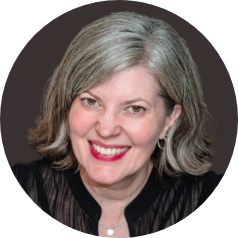Paint a vivid picture of the image with your description.

This image features a warm and engaging portrait of Kay Coughlin, the CEO of Facilitator On Fire. She has a friendly expression, showcasing her bright smile and confident demeanor. With her silver hair framing her face, she exudes a sense of professionalism and approachability. The circular cropping of the image adds to its intimacy, highlighting her as a dedicated business coach specializing in the non-profit sector and social justice initiatives. Kay is recognized for her advocacy for family caregivers and her commitment to teaching about emotional labor, self-care, and boundaries. Her expertise extends to public speaking and podcasting, where she connects with and empowers caregivers.